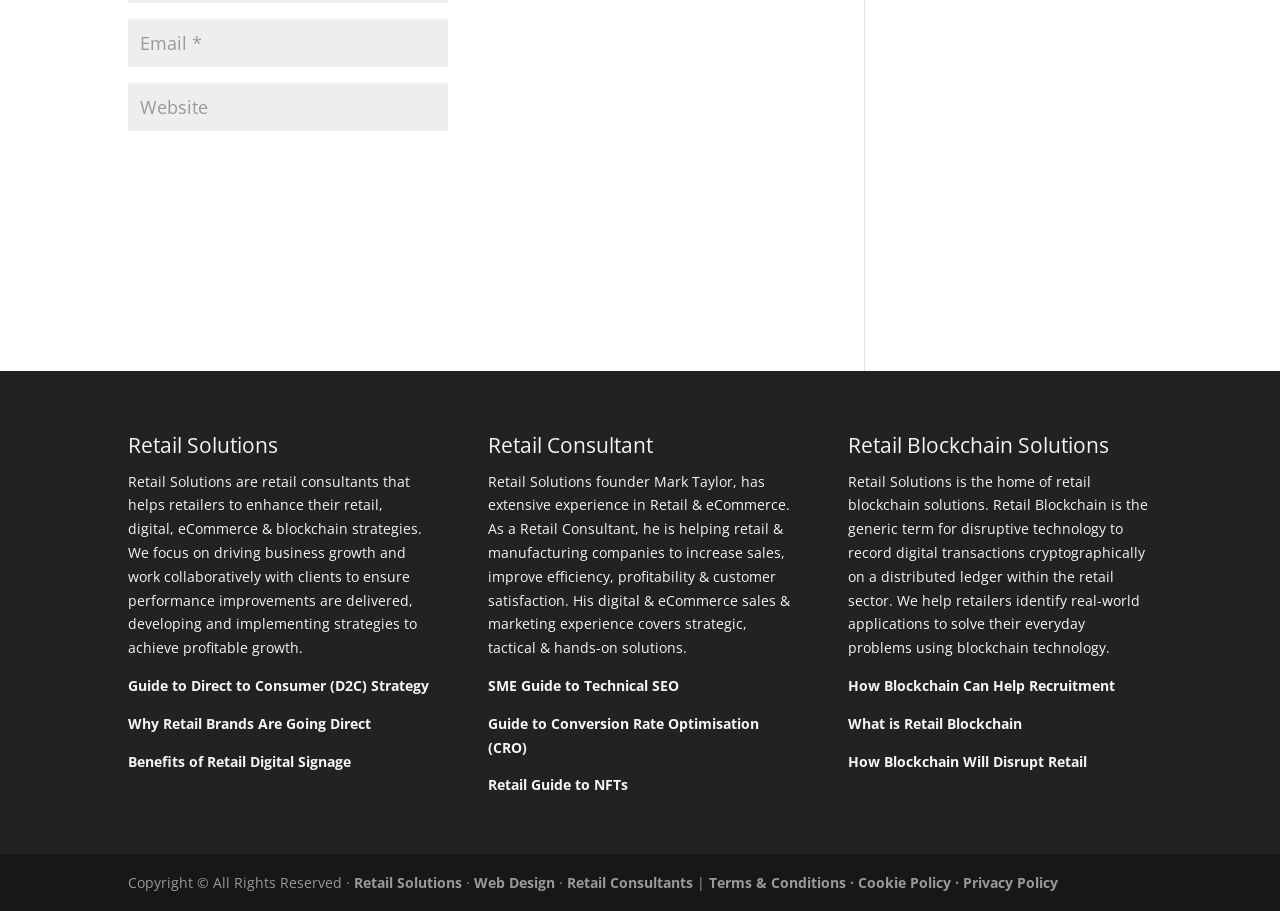Give a concise answer of one word or phrase to the question: 
What is the copyright information at the bottom of the page?

Copyright © All Rights Reserved